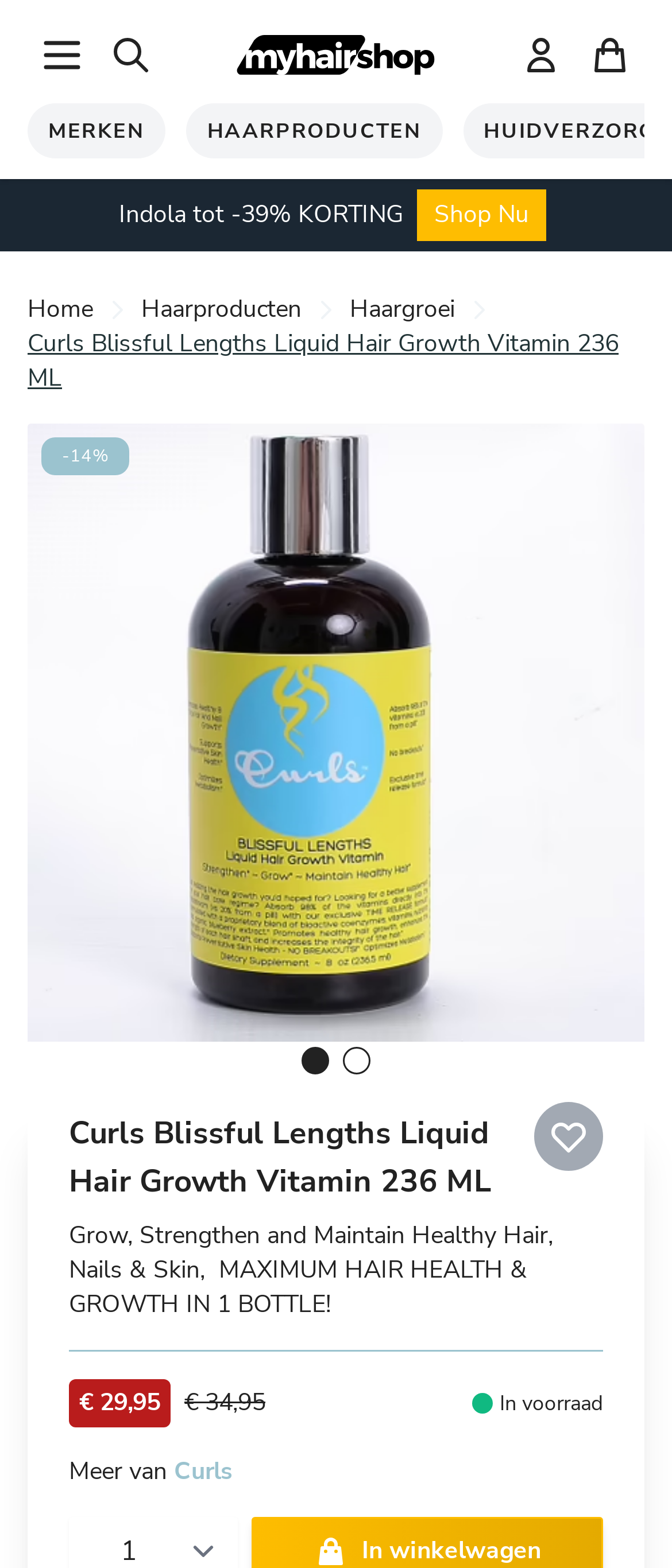What is the original price of the product?
Use the information from the screenshot to give a comprehensive response to the question.

I found the original price by looking at the static text element with the bounding box coordinates [0.274, 0.884, 0.395, 0.905] which contains the text '€34,95'.